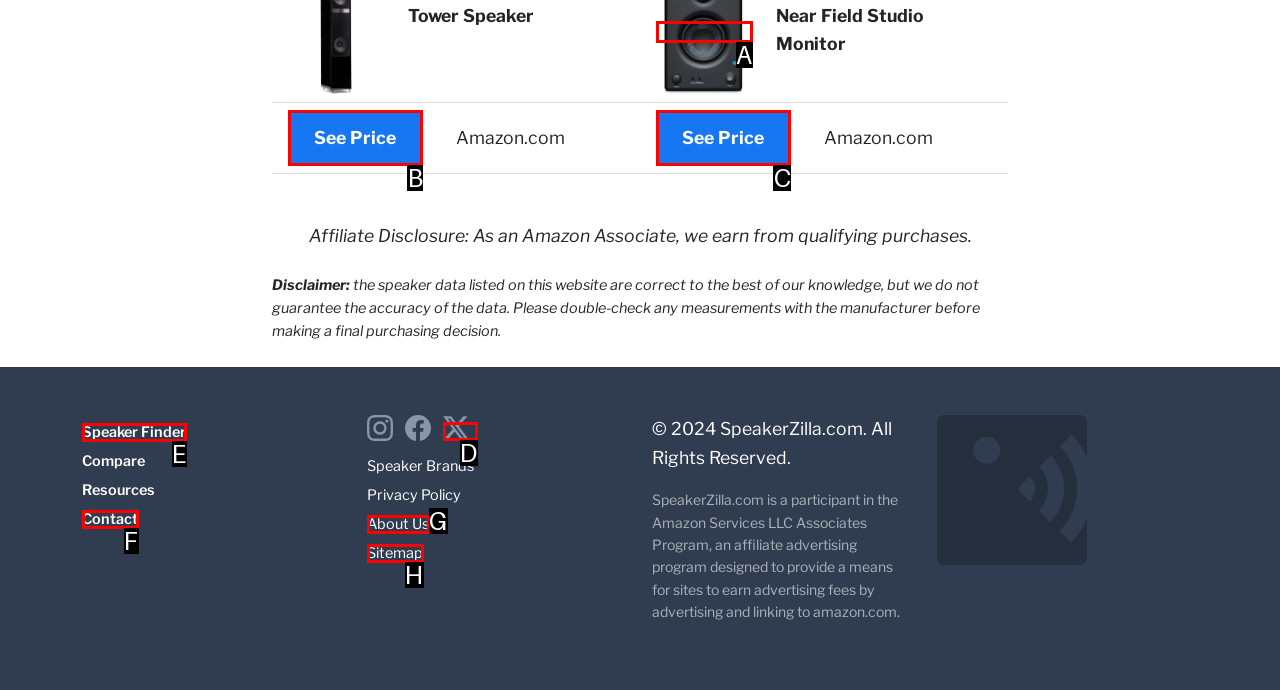From the provided options, pick the HTML element that matches the description: China (CNY ¥). Respond with the letter corresponding to your choice.

None